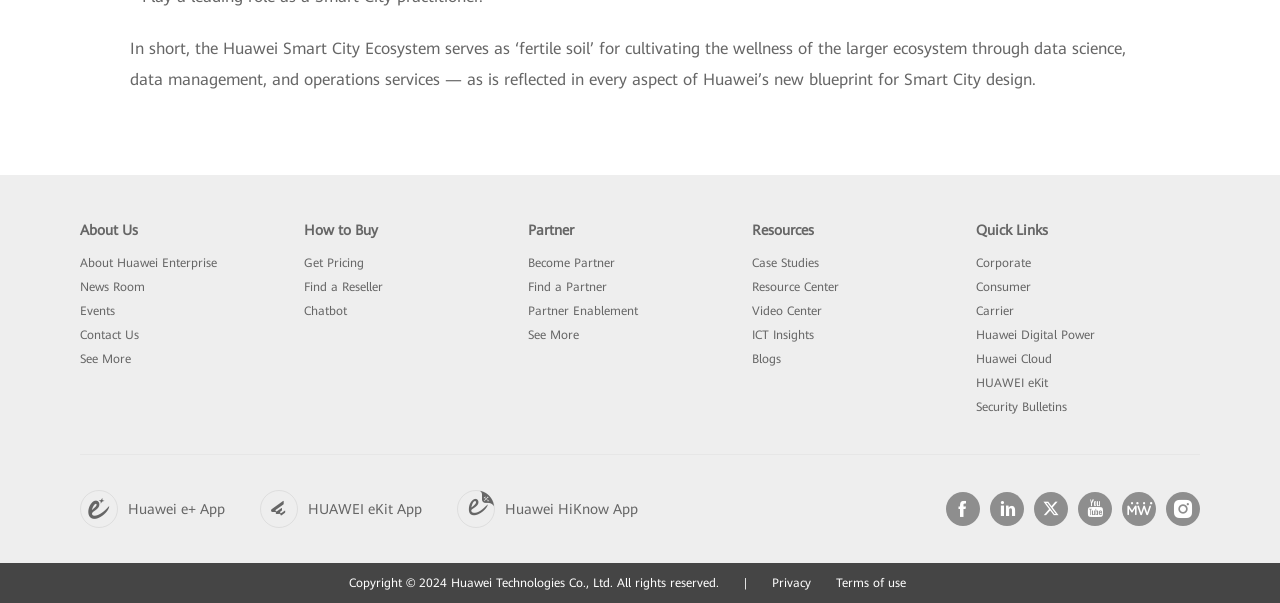What is the copyright information at the bottom of the webpage? Refer to the image and provide a one-word or short phrase answer.

Copyright 2024 Huawei Technologies Co., Ltd.